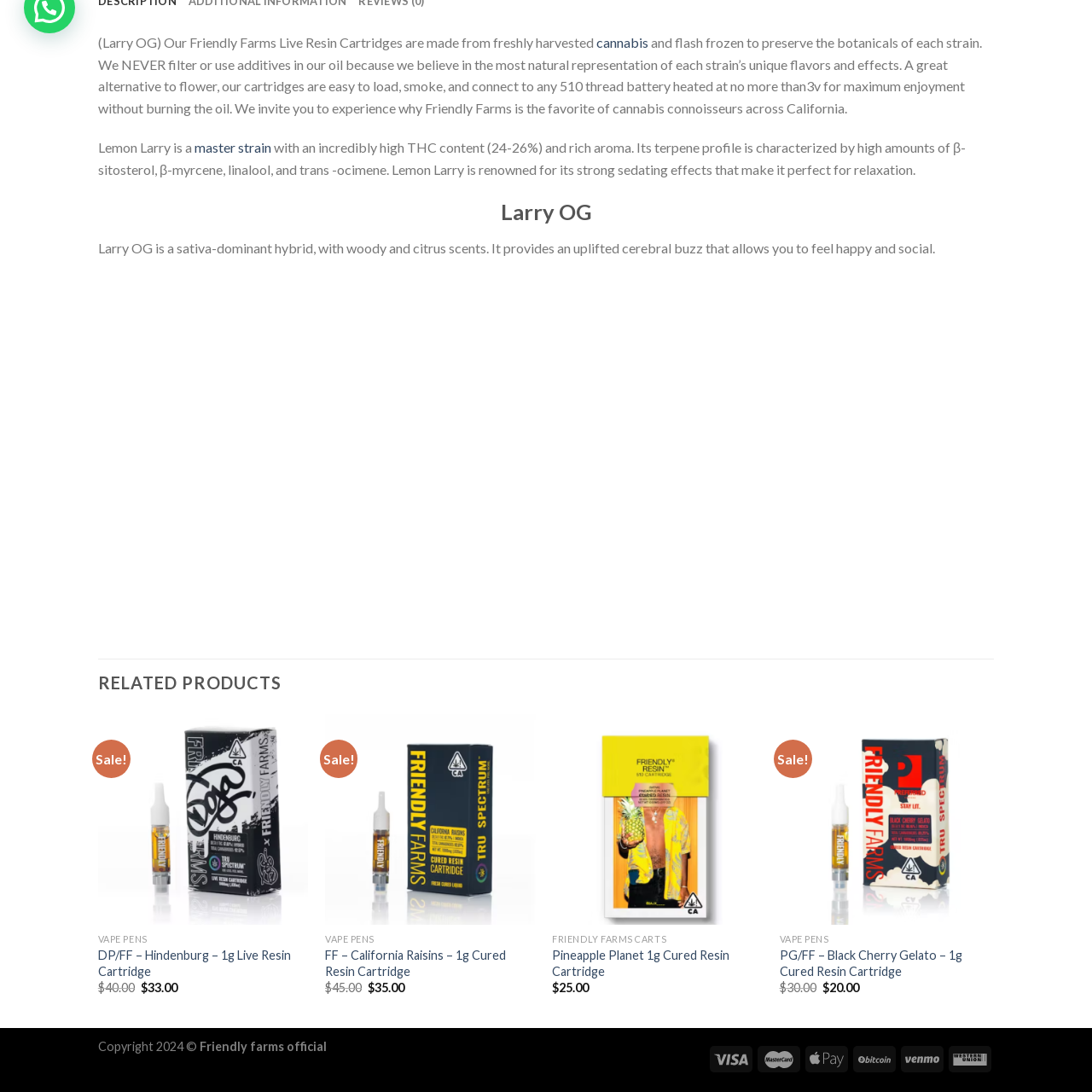Focus on the section within the red boundary and provide a detailed description.

The image showcases a product from Friendly Farms, specifically the "DP/FF - Hindenburg - 1g Live Resin Cartridge." This live resin cartridge is part of their popular vape pen lineup, known for preserving the unique flavors and effects of the cannabis strains used. The cartridge is designed for easy loading and connection to any 510 thread battery. Accompanying this product is a promotional label stating "Sale!" indicating a special offer or discount. 

Notably, the original price was $40.00, but it is now offered at a current price of $33.00, making it an appealing choice for cannabis enthusiasts looking for quality live resin options. Additionally, the visual emphasis on the word "Sale!" draws attention to the value being provided to customers, enhancing the overall attractiveness of the product in the cannabis market.